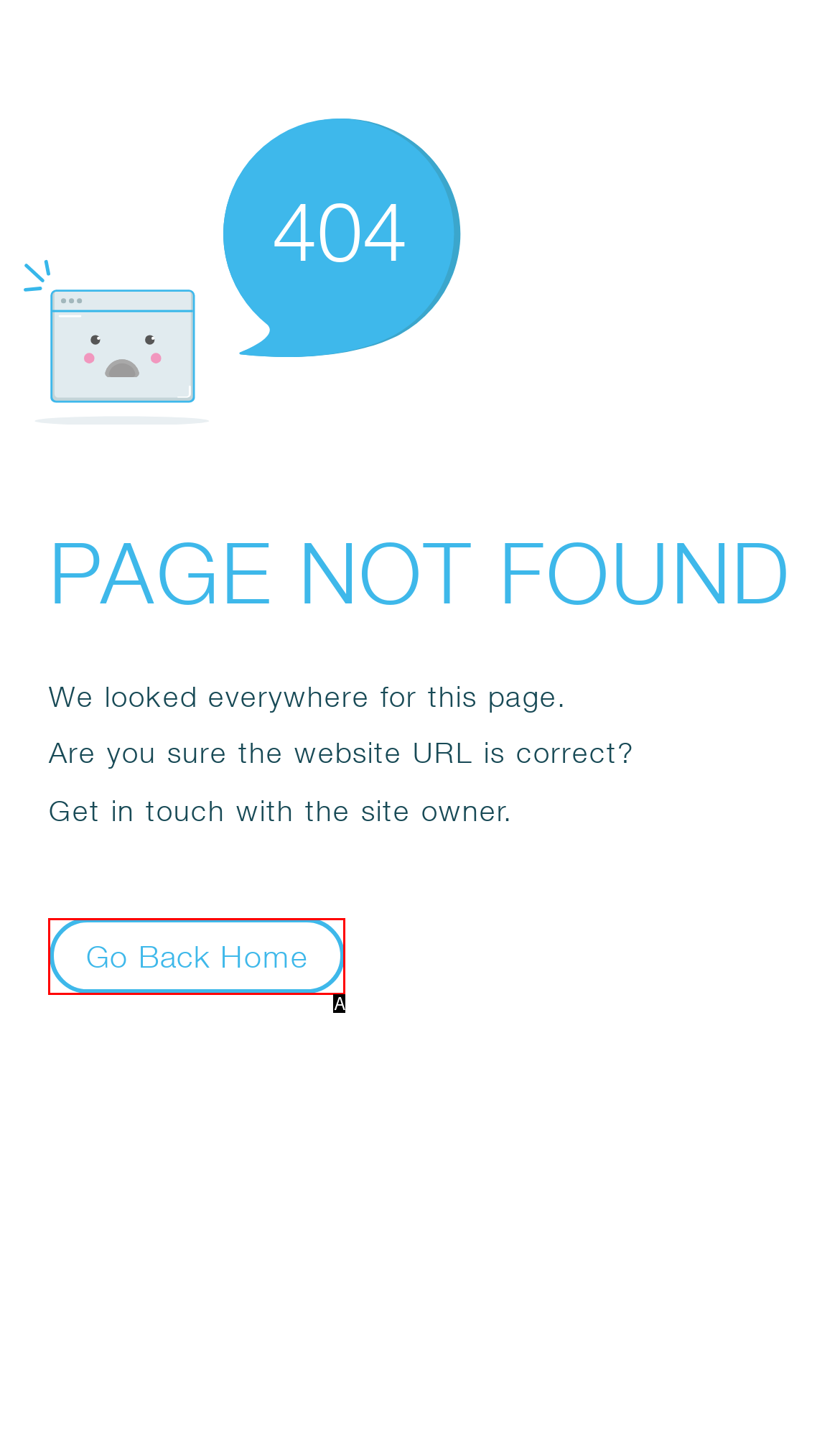Determine which option matches the description: Go Back Home. Answer using the letter of the option.

A